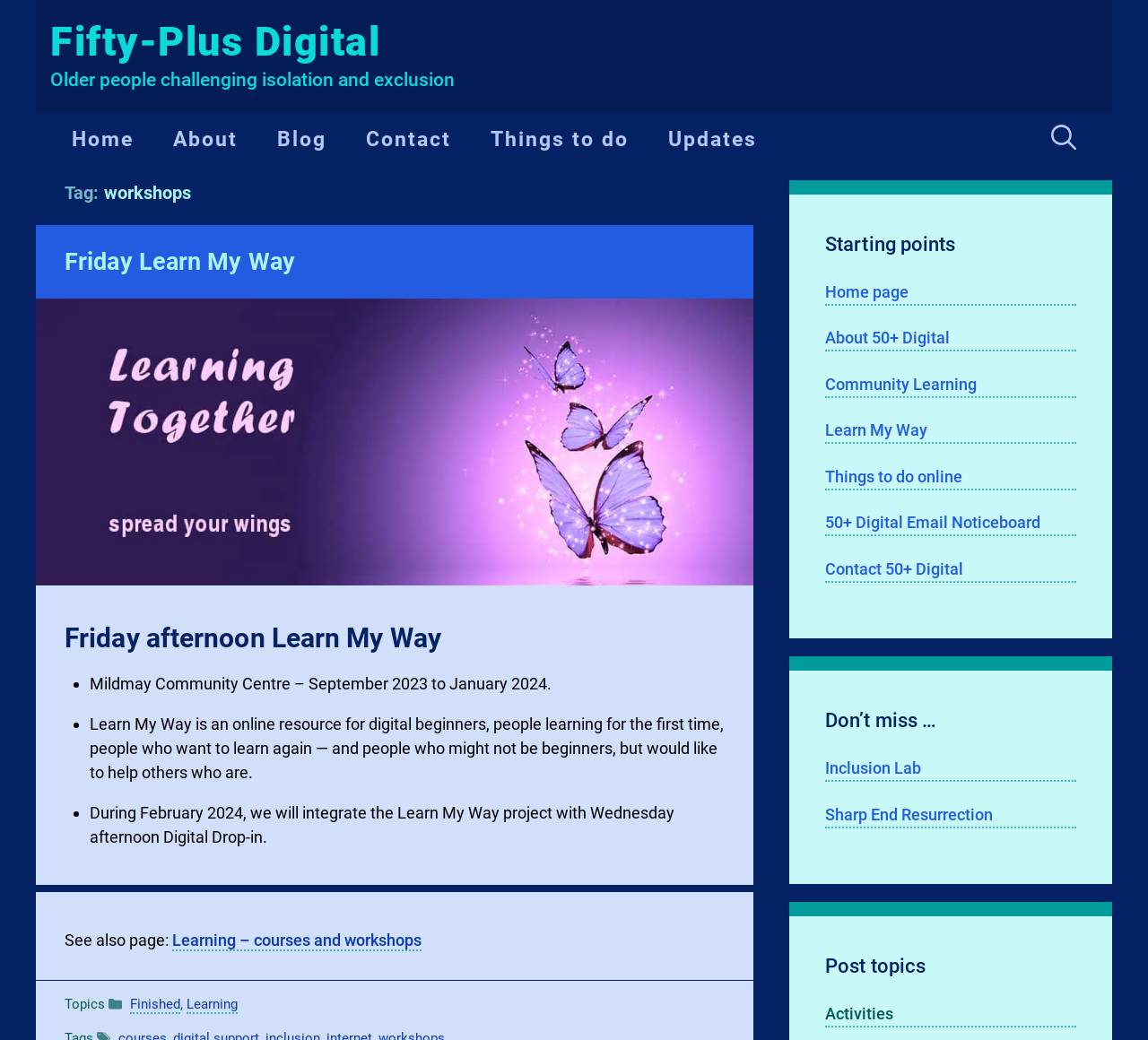Locate the bounding box coordinates of the clickable part needed for the task: "Open the 'Things to do' page".

[0.412, 0.108, 0.563, 0.16]